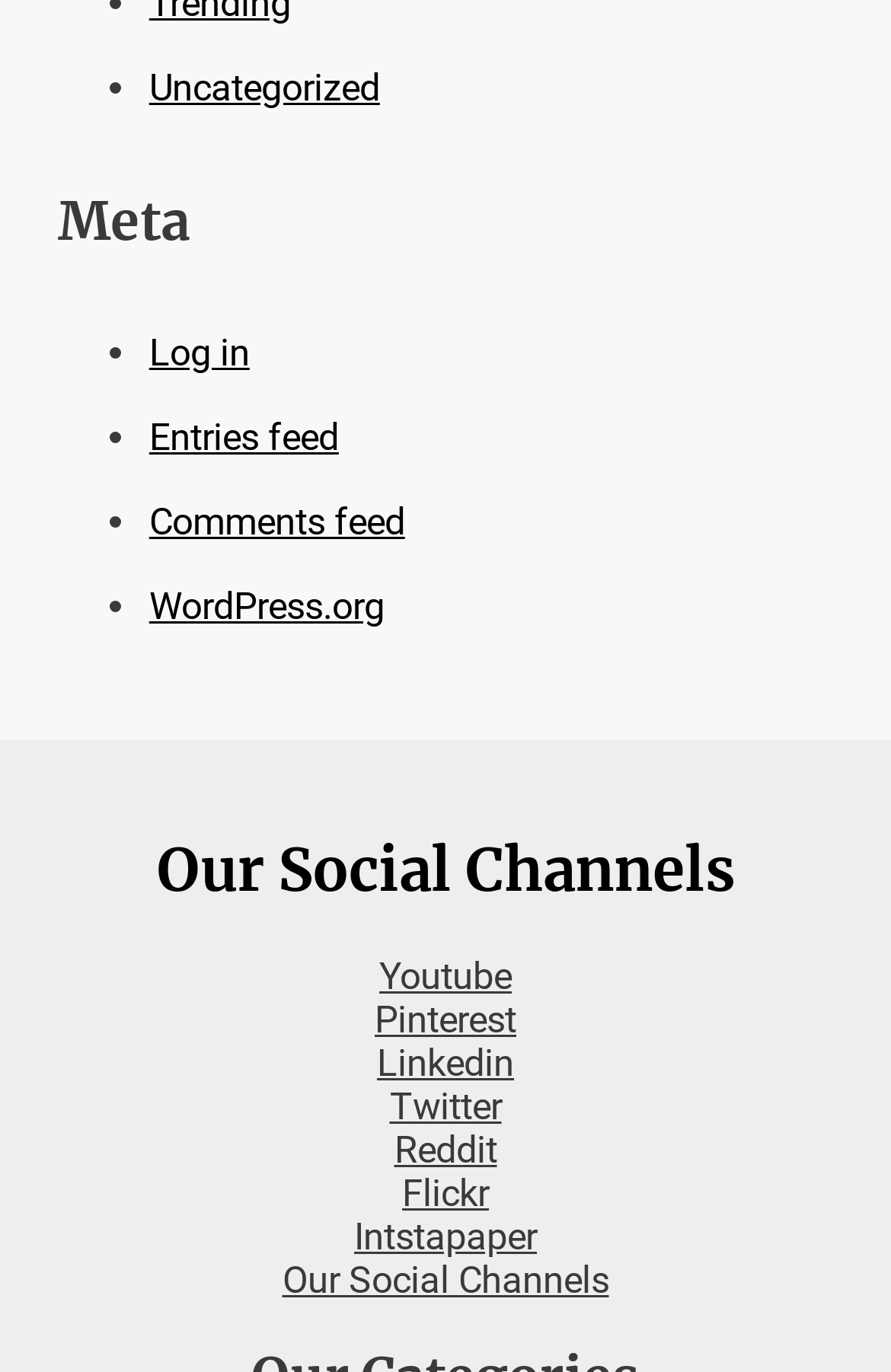Provide the bounding box coordinates of the HTML element this sentence describes: "Our Social Channels". The bounding box coordinates consist of four float numbers between 0 and 1, i.e., [left, top, right, bottom].

[0.317, 0.611, 0.683, 0.643]